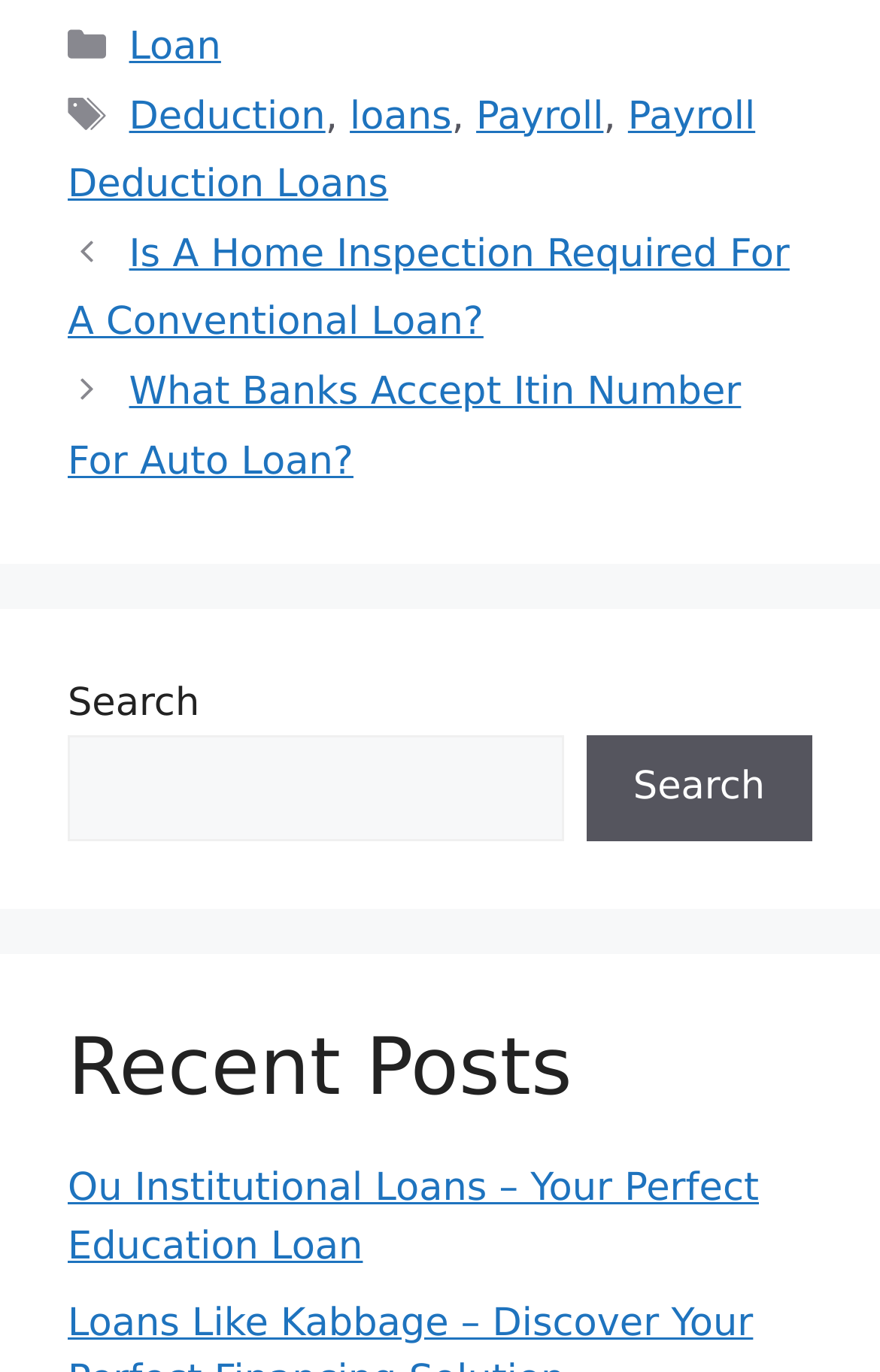What type of loan is mentioned in the first post?
Please give a well-detailed answer to the question.

The first post is titled 'Is A Home Inspection Required For A Conventional Loan?' which implies that the type of loan being discussed is a Conventional Loan.